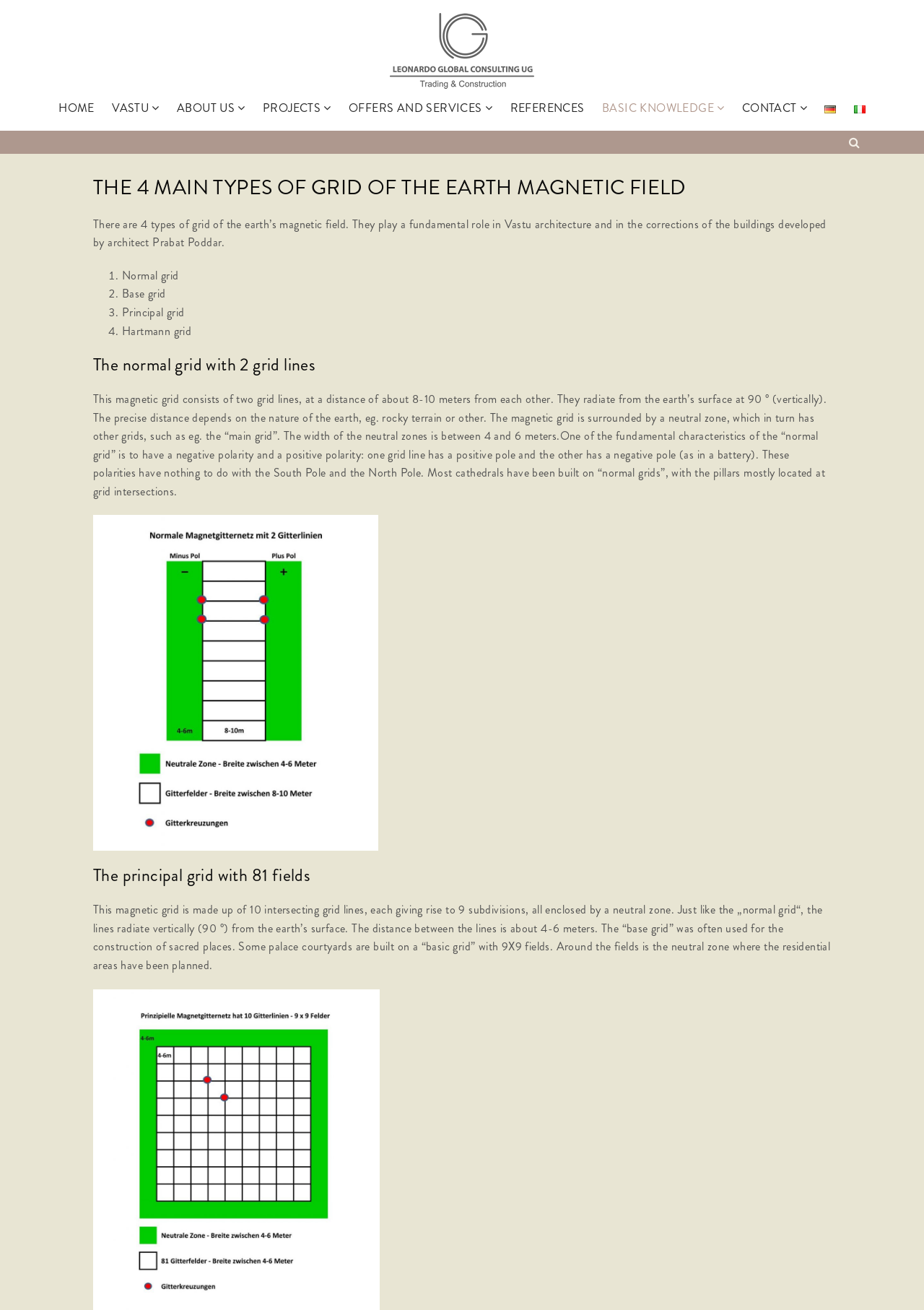Highlight the bounding box of the UI element that corresponds to this description: "Vastu".

[0.113, 0.078, 0.18, 0.087]